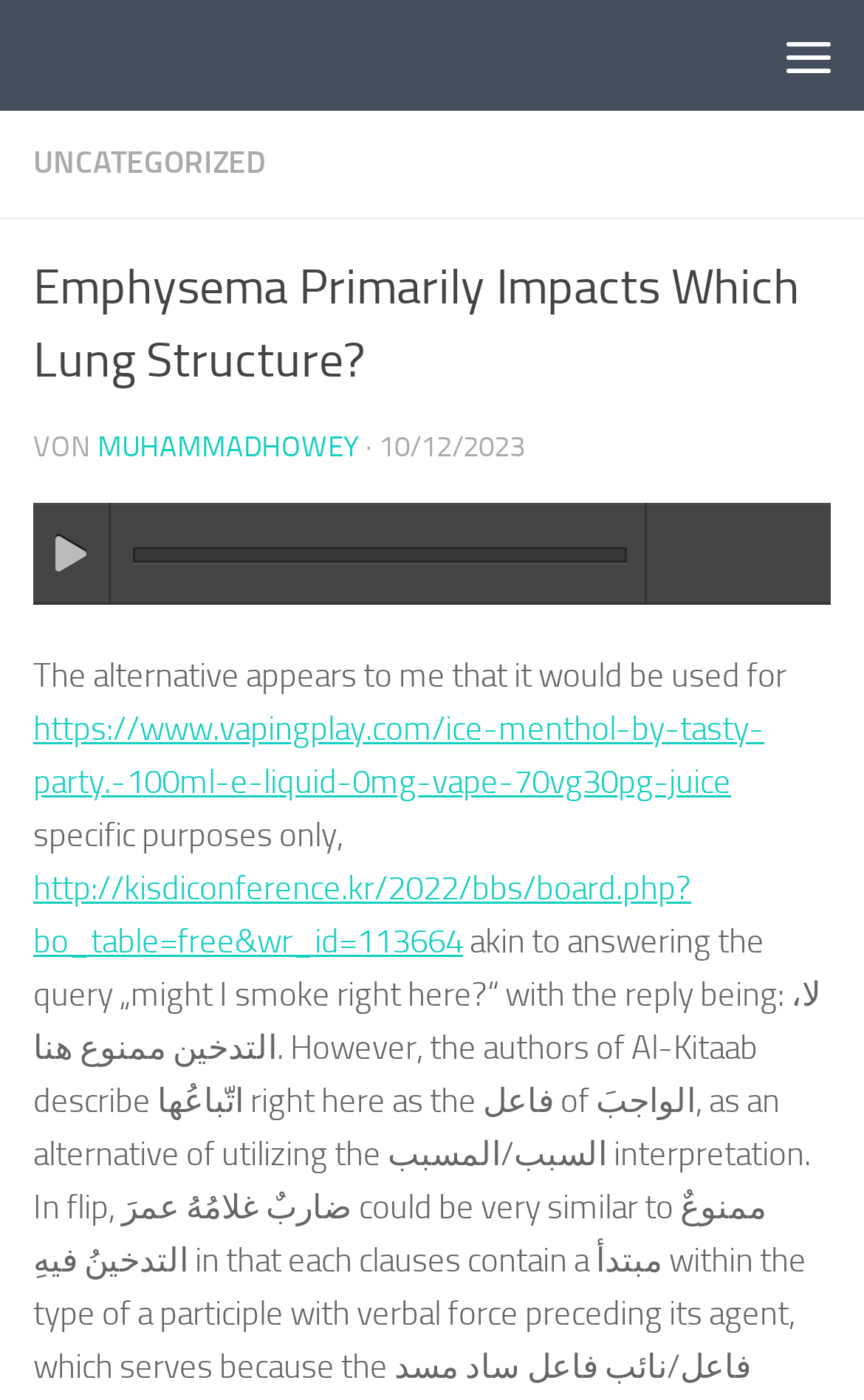Based on what you see in the screenshot, provide a thorough answer to this question: What is the author of the article?

The author of the article can be found by looking at the text next to 'VON' which is 'MUHAMMADHOWEY'. This is likely the author's name.